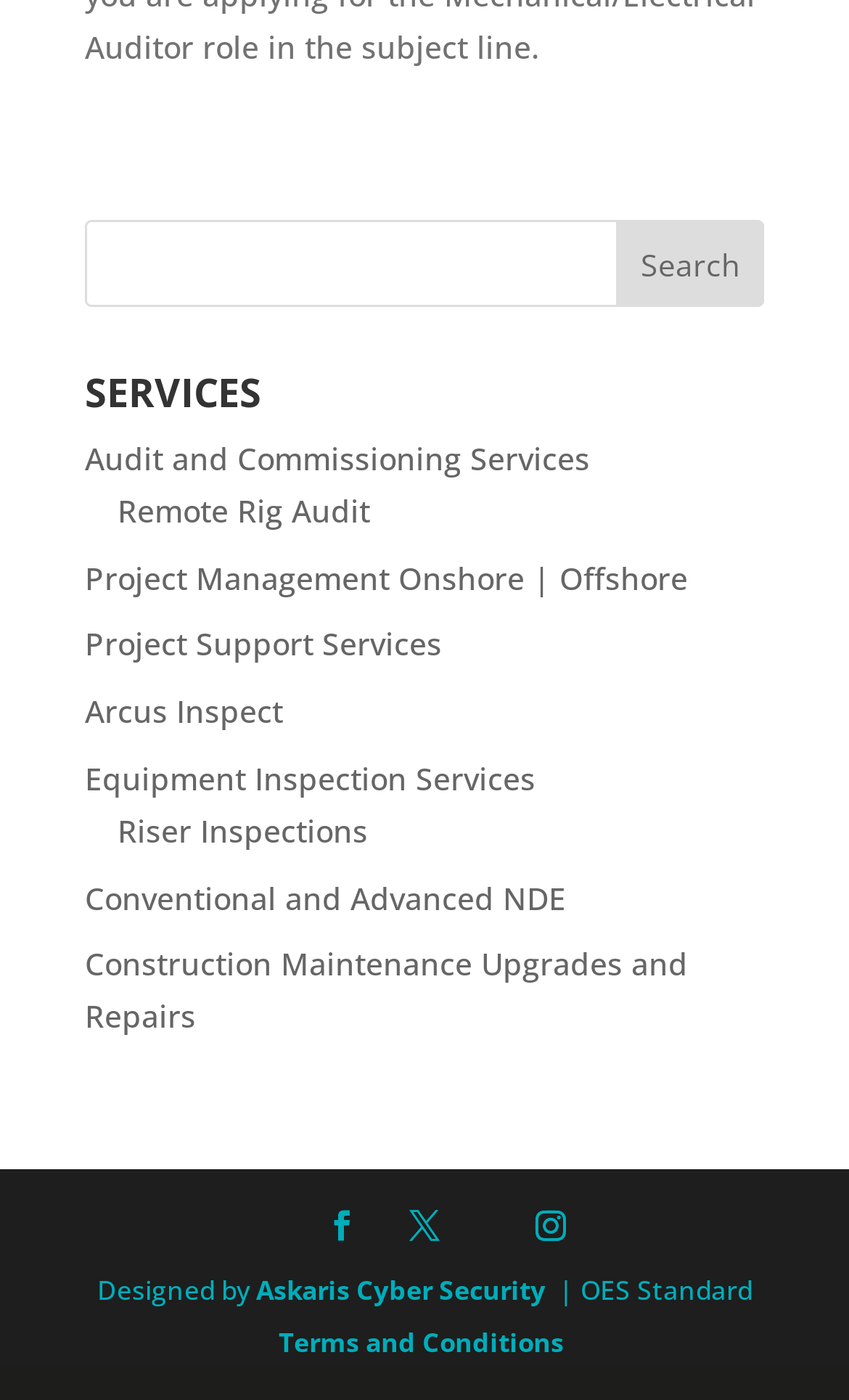Please specify the bounding box coordinates of the region to click in order to perform the following instruction: "click on Search button".

[0.727, 0.157, 0.9, 0.219]